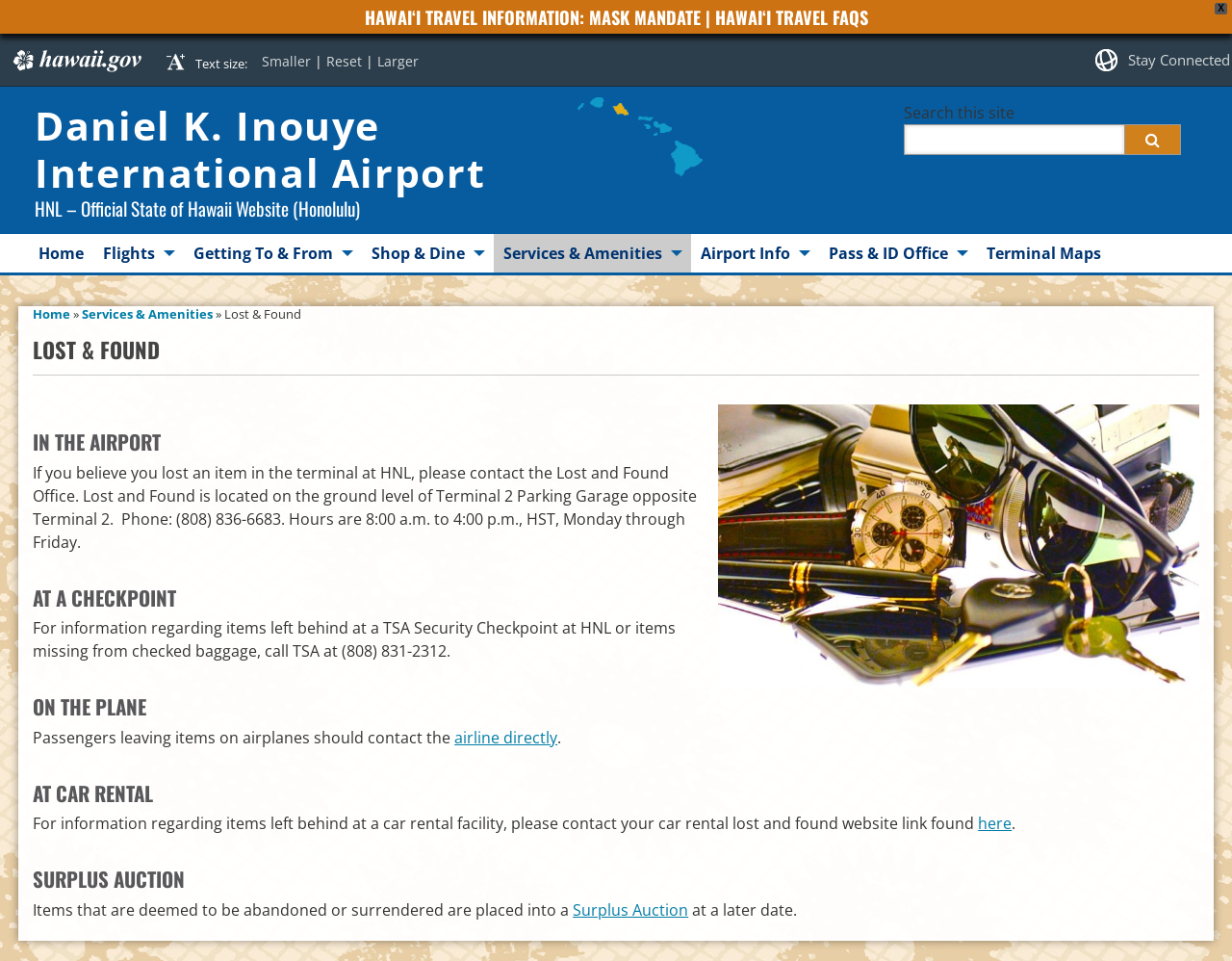Using the given element description, provide the bounding box coordinates (top-left x, top-left y, bottom-right x, bottom-right y) for the corresponding UI element in the screenshot: Services & Amenities

[0.067, 0.318, 0.173, 0.336]